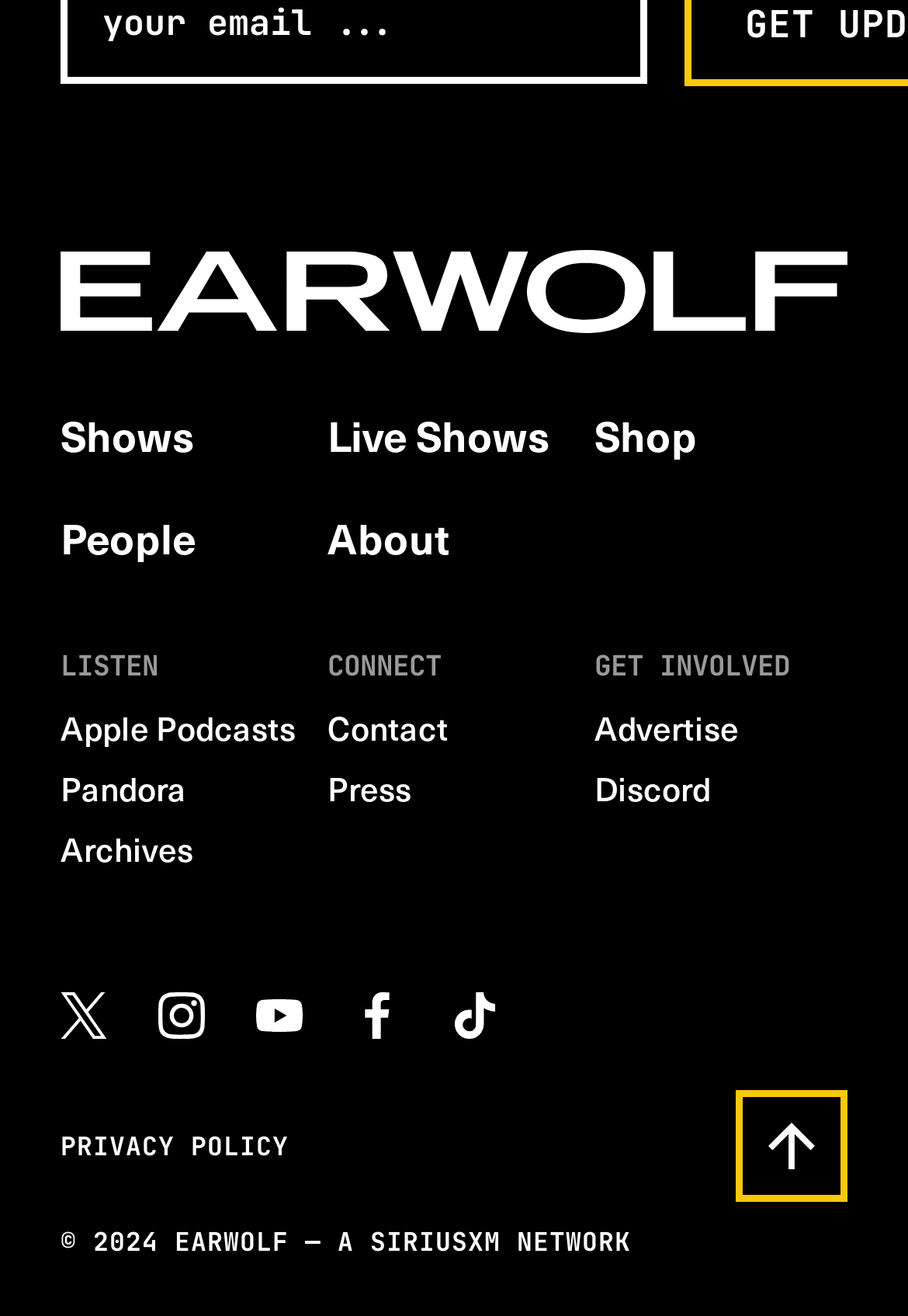What is the last link in the 'CONNECT' section?
Please give a detailed and elaborate answer to the question based on the image.

The 'CONNECT' section is located in the middle of the webpage, and the last link in this section is 'Press', which is a link element.